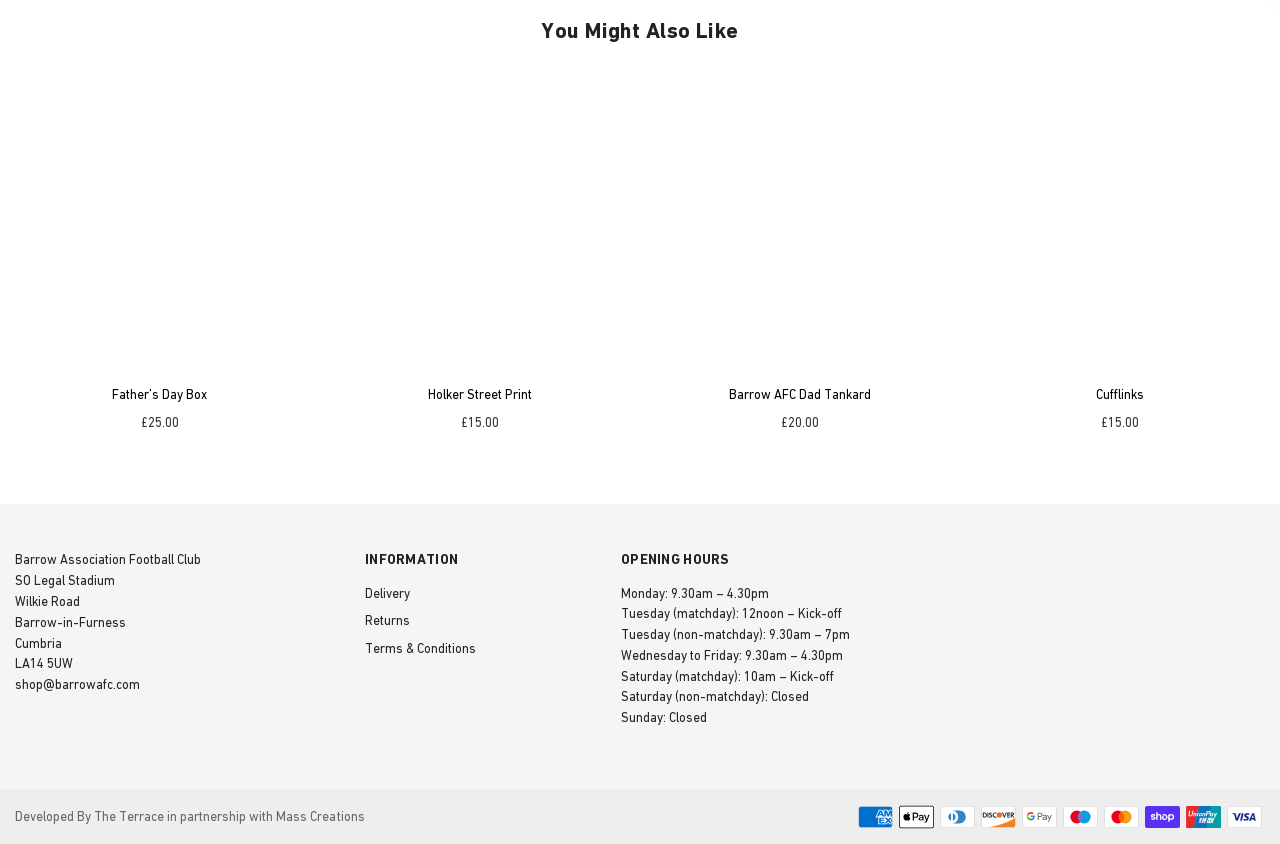Locate the bounding box coordinates of the segment that needs to be clicked to meet this instruction: "Click on Father’s Day Box".

[0.088, 0.458, 0.162, 0.476]